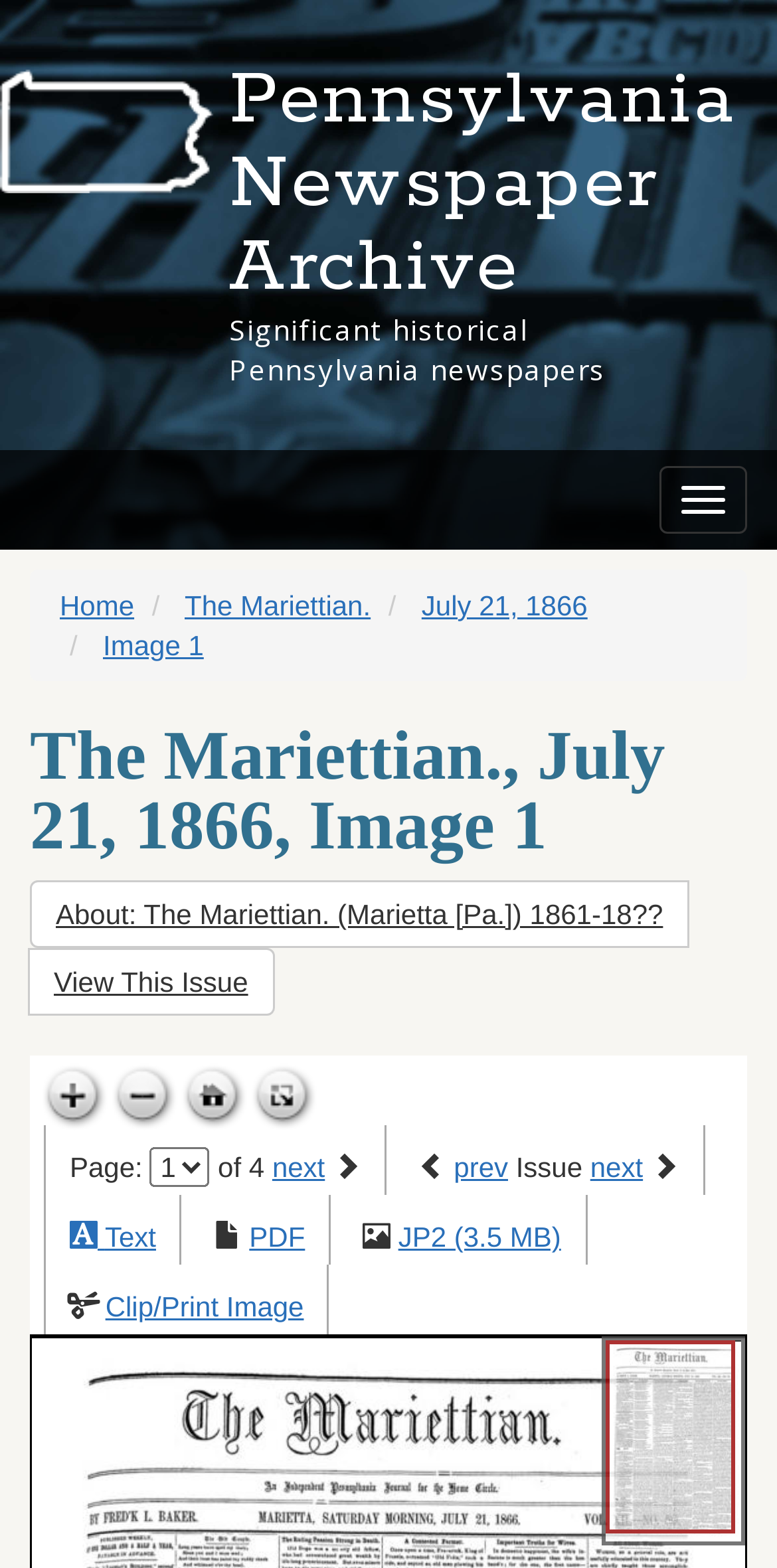Locate the coordinates of the bounding box for the clickable region that fulfills this instruction: "View This Issue".

[0.036, 0.605, 0.353, 0.648]